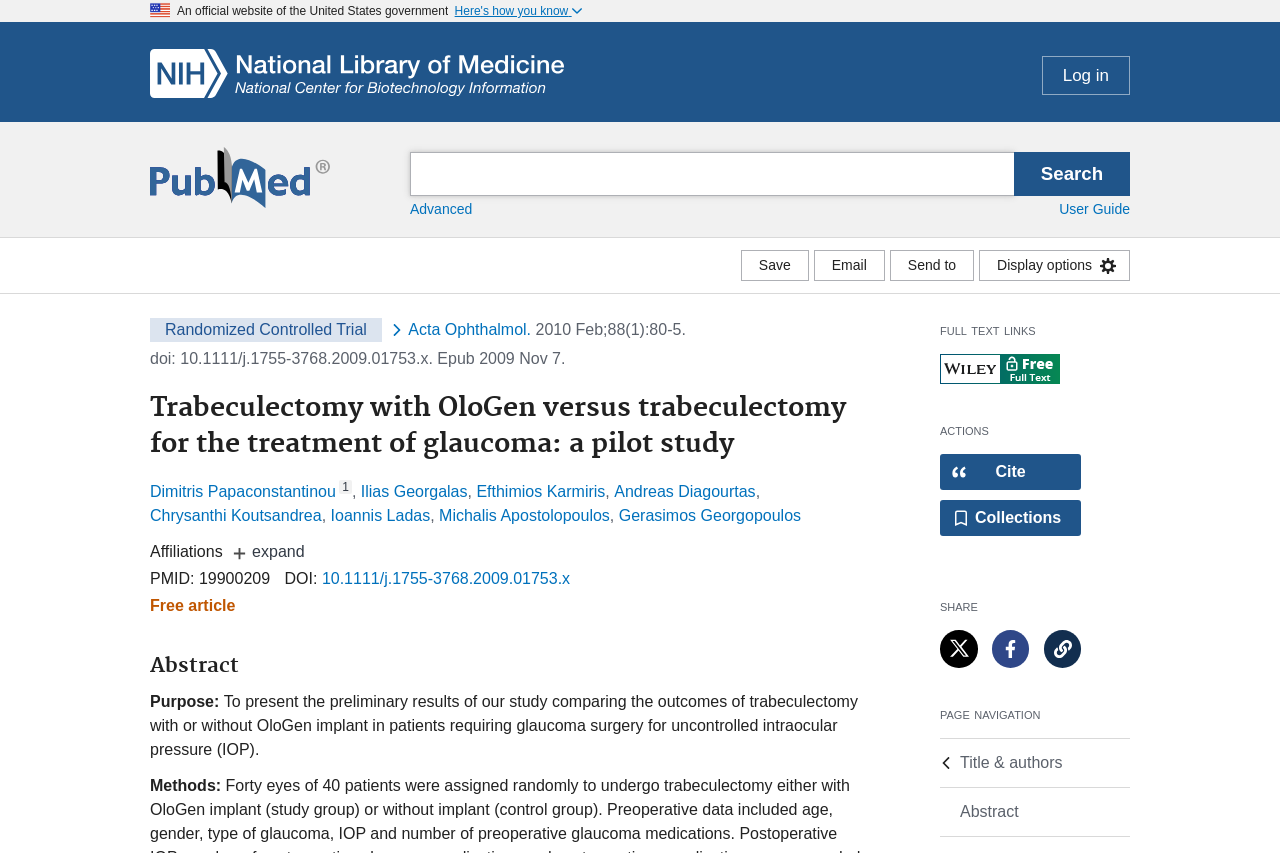What is the type of study mentioned in the webpage?
Using the information from the image, answer the question thoroughly.

The question can be answered by looking at the section above the title of the study, where it is mentioned as 'Randomized Controlled Trial'.